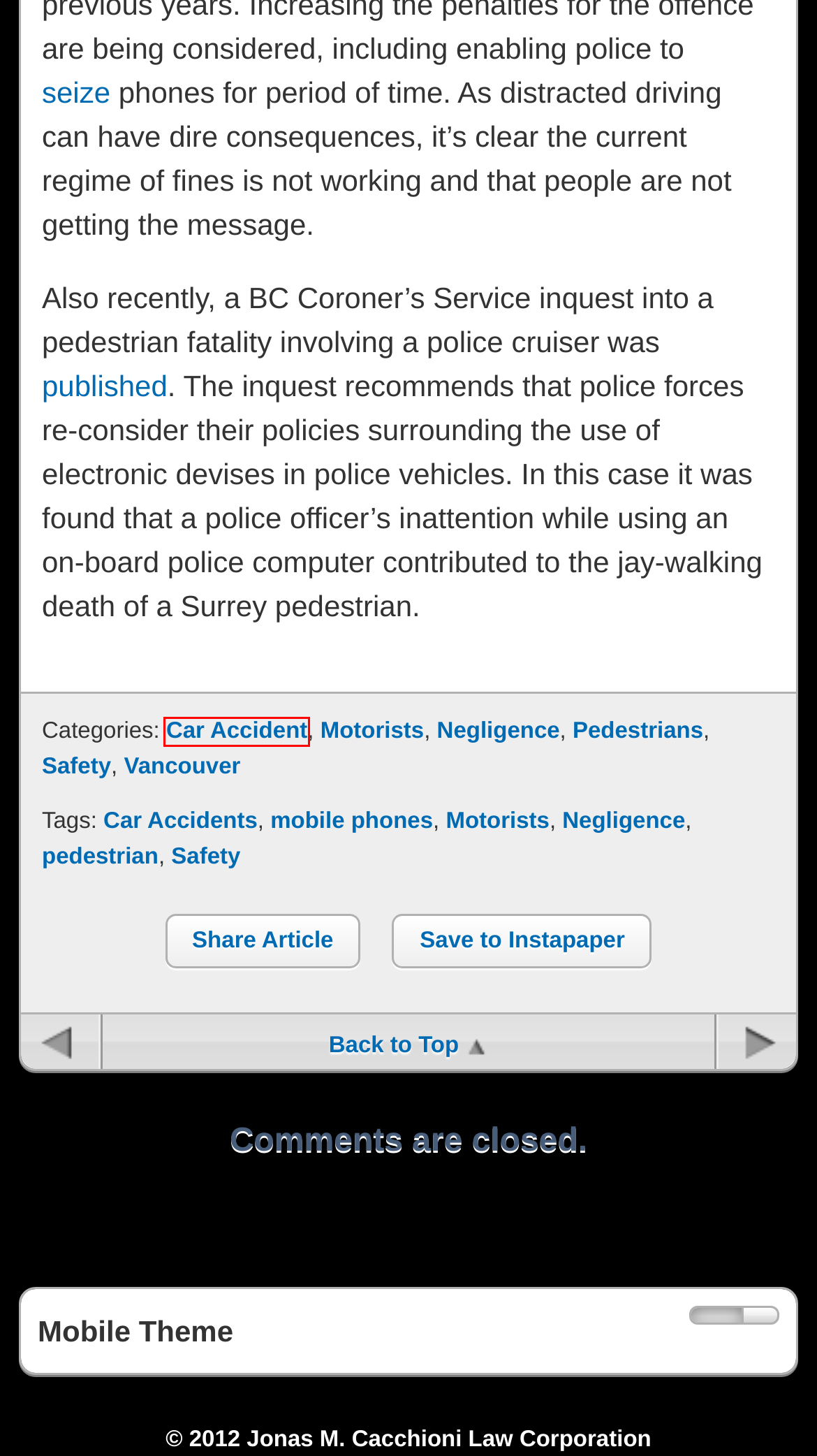Examine the screenshot of a webpage featuring a red bounding box and identify the best matching webpage description for the new page that results from clicking the element within the box. Here are the options:
A. Vancouver | Cacchioni Law
B. Safety | Cacchioni Law
C. pedestrian | Cacchioni Law
D. mobile phones | Cacchioni Law
E. Pedestrians | Cacchioni Law
F. Car Accident | Cacchioni Law
G. Car Accidents | Cacchioni Law
H. Negligence | Cacchioni Law

F